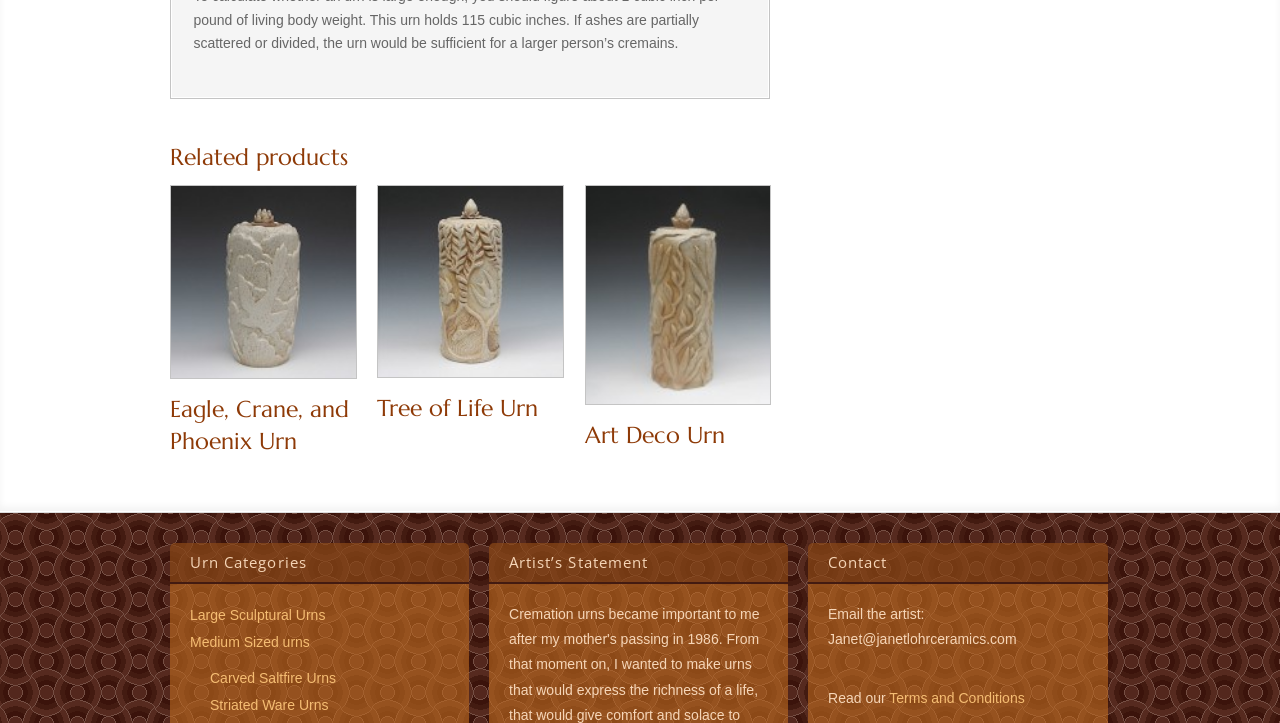Can you specify the bounding box coordinates for the region that should be clicked to fulfill this instruction: "View Tree of Life Urn".

[0.295, 0.256, 0.439, 0.586]